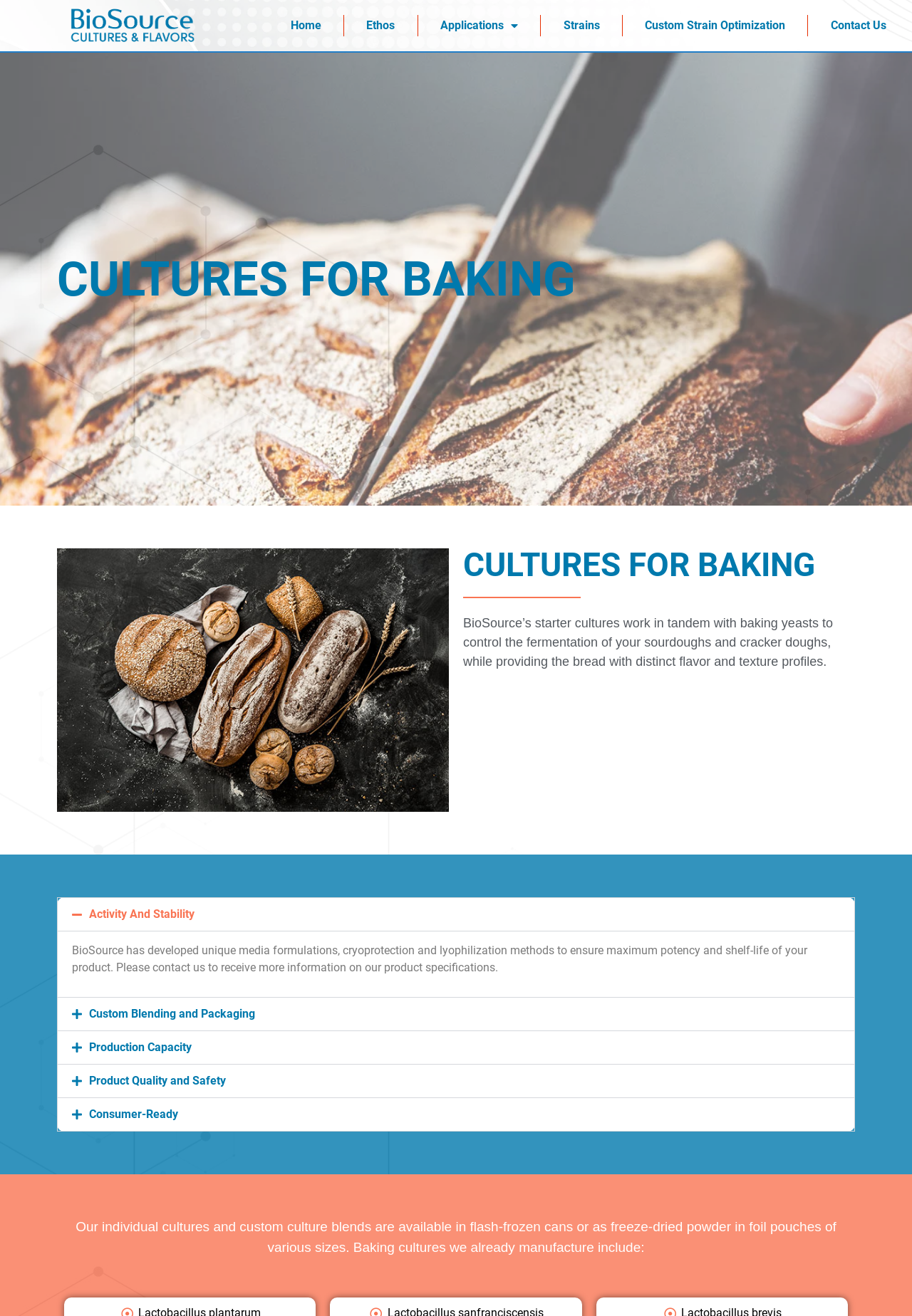Please respond in a single word or phrase: 
What is the purpose of BioSource's unique media formulations?

Ensure maximum potency and shelf-life